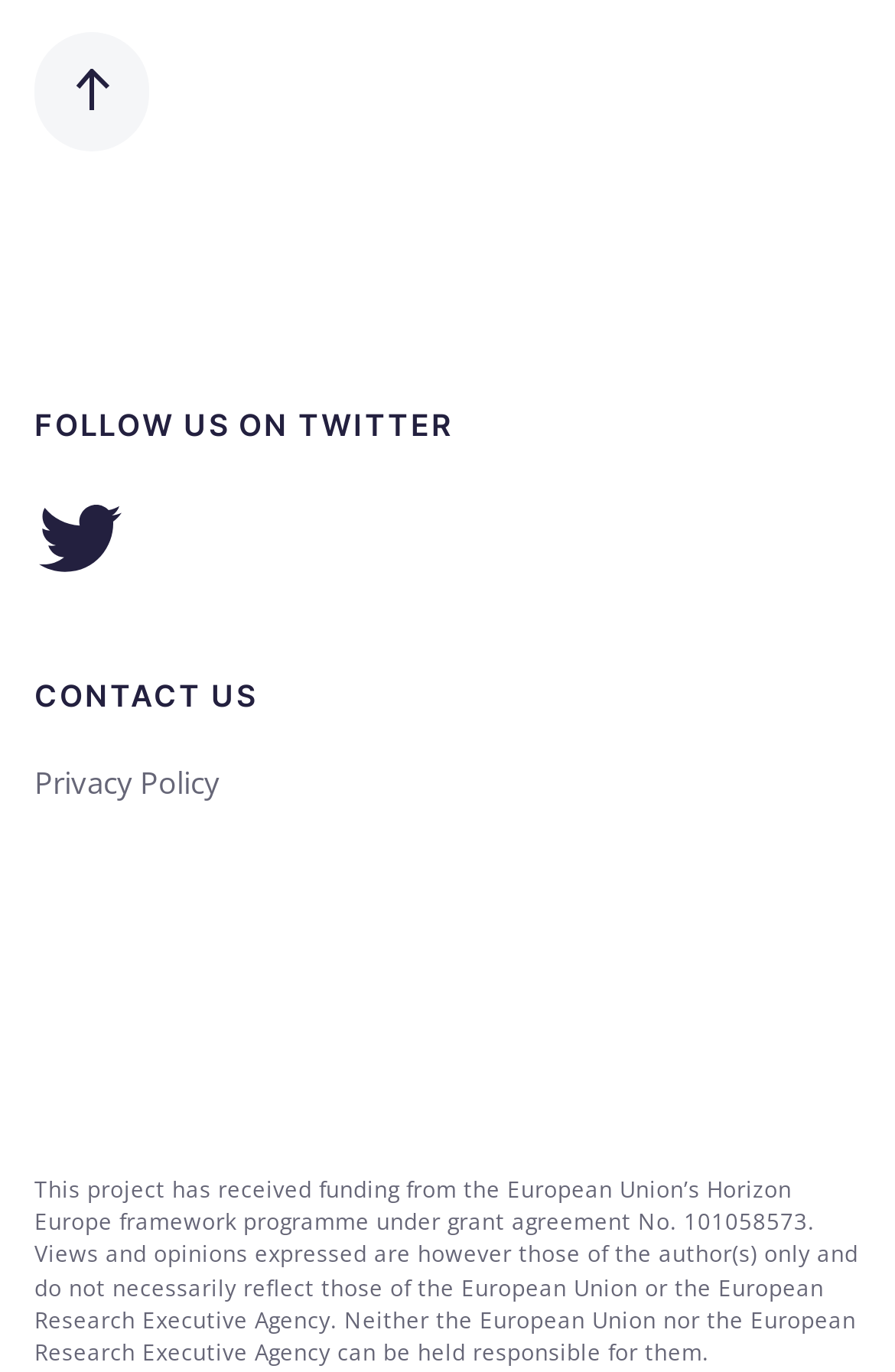Bounding box coordinates are to be given in the format (top-left x, top-left y, bottom-right x, bottom-right y). All values must be floating point numbers between 0 and 1. Provide the bounding box coordinate for the UI element described as: Privacy Policy

[0.038, 0.555, 0.246, 0.585]